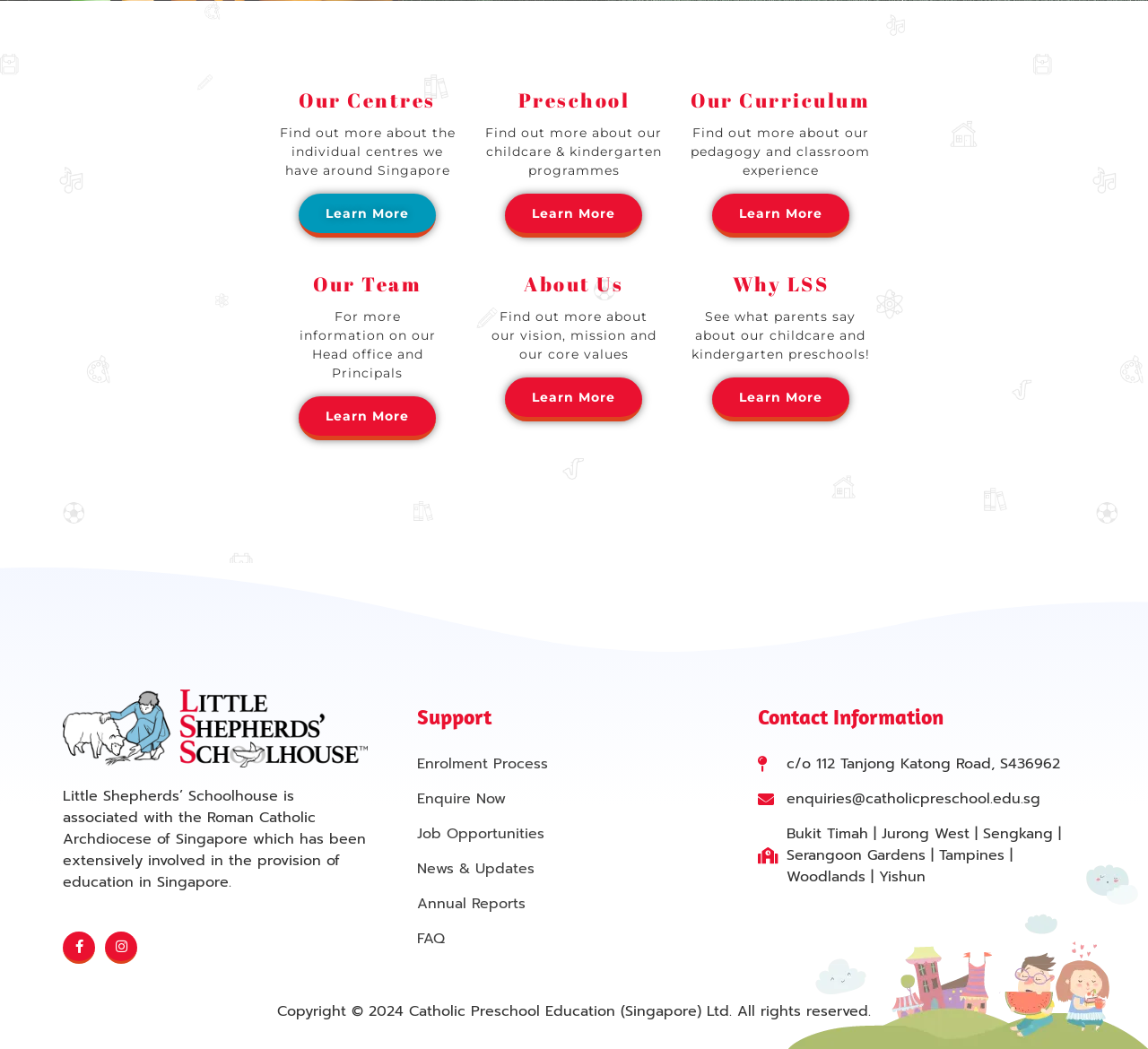Determine the bounding box coordinates of the region to click in order to accomplish the following instruction: "Get to know our team". Provide the coordinates as four float numbers between 0 and 1, specifically [left, top, right, bottom].

[0.26, 0.377, 0.38, 0.419]